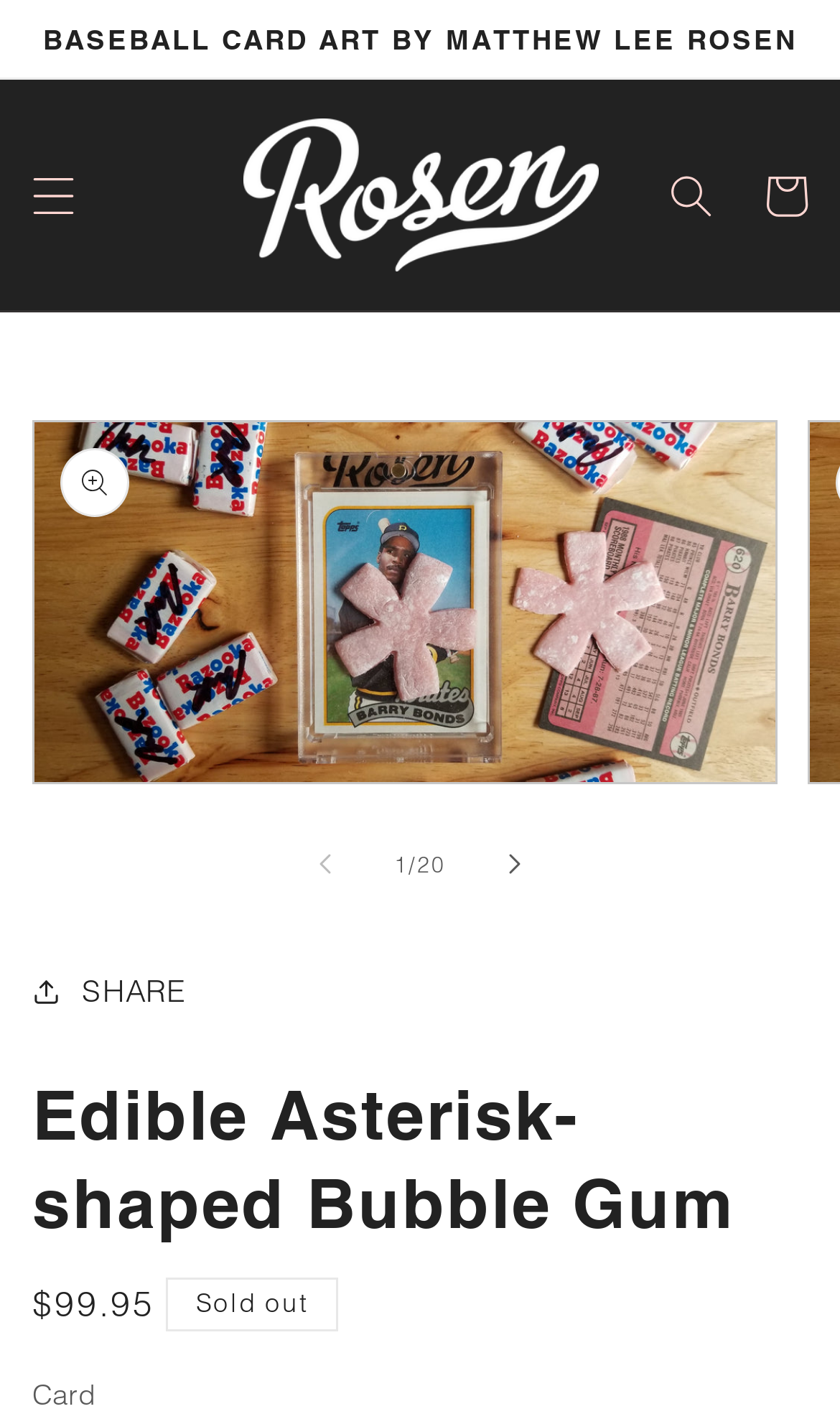Provide the bounding box coordinates of the UI element this sentence describes: "Contact".

None